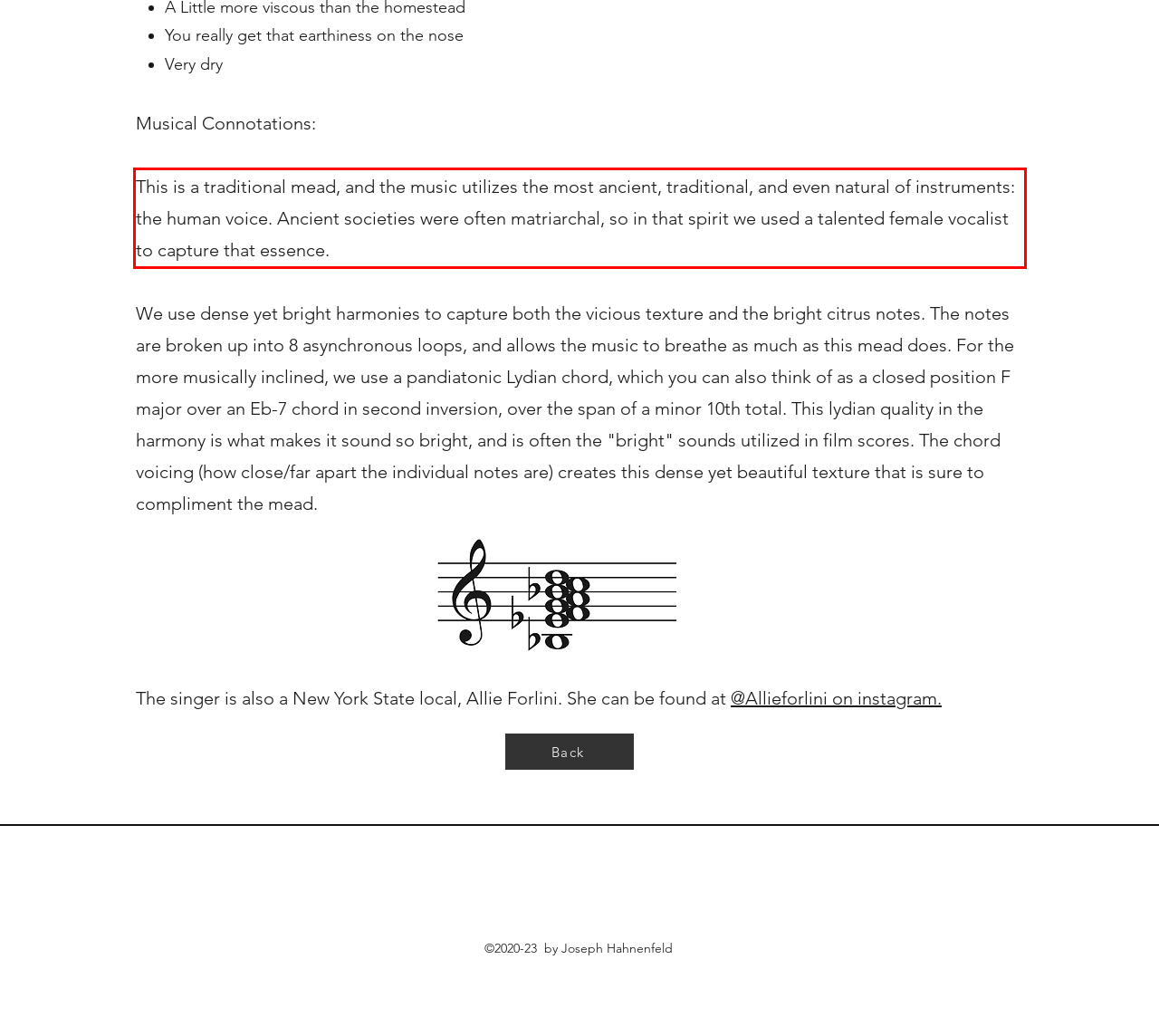Please perform OCR on the text within the red rectangle in the webpage screenshot and return the text content.

This is a traditional mead, and the music utilizes the most ancient, traditional, and even natural of instruments: the human voice. Ancient societies were often matriarchal, so in that spirit we used a talented female vocalist to capture that essence.